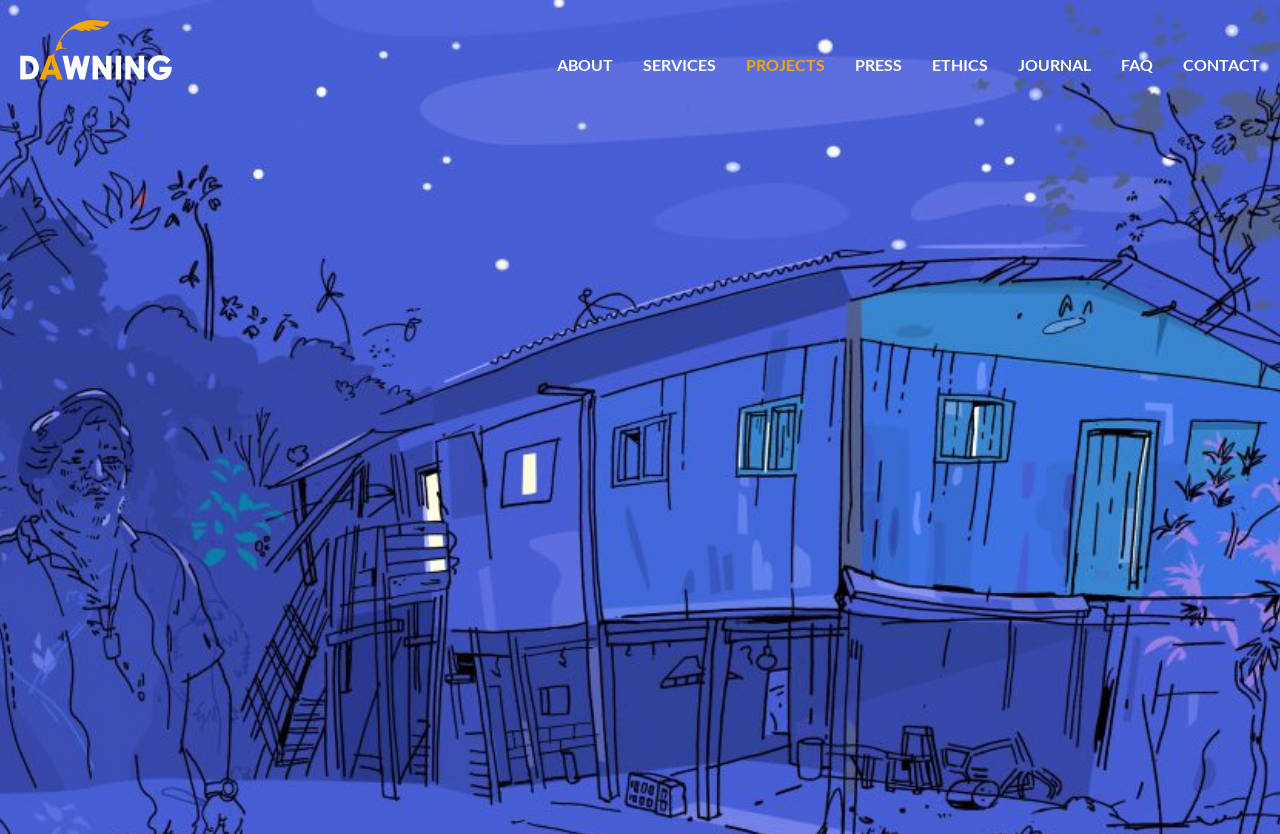Determine the coordinates of the bounding box that should be clicked to complete the instruction: "Click the site logo". The coordinates should be represented by four float numbers between 0 and 1: [left, top, right, bottom].

None